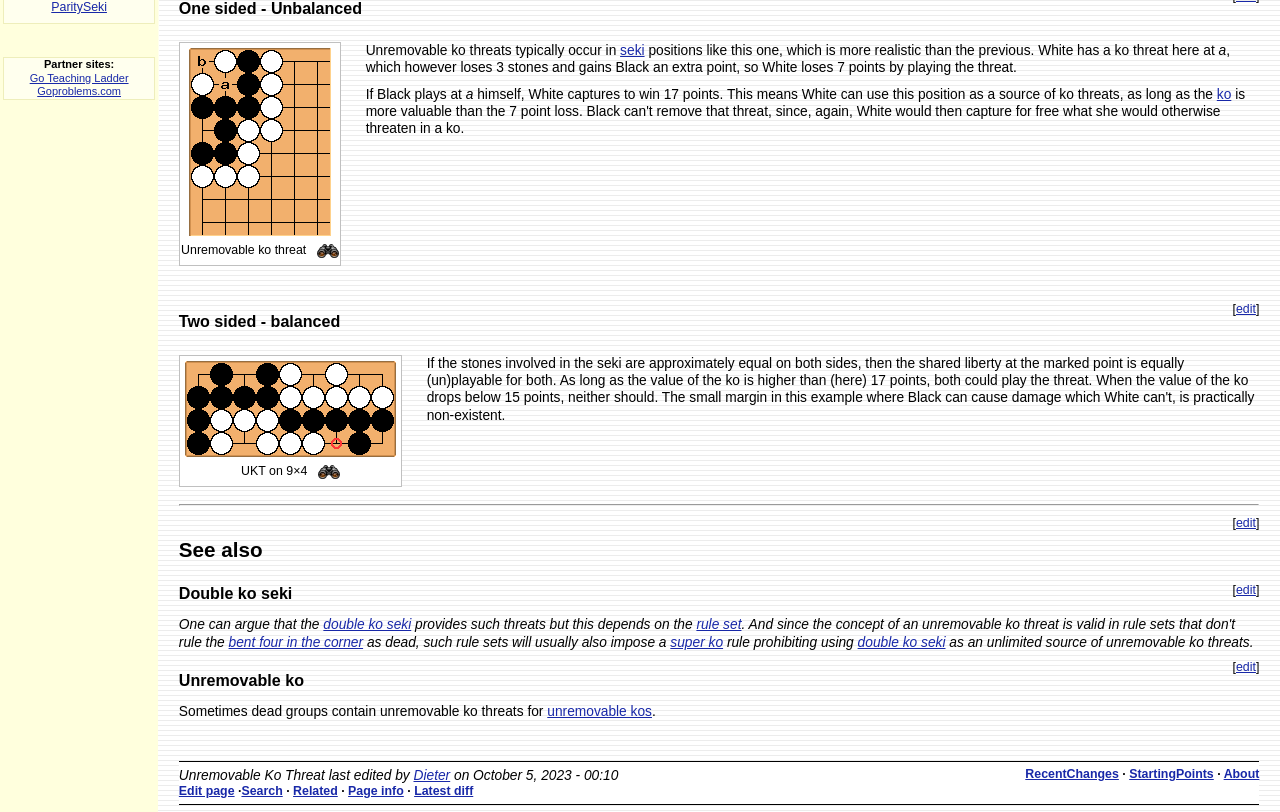Determine the bounding box for the described UI element: "Go Teaching Ladder".

[0.023, 0.088, 0.1, 0.103]